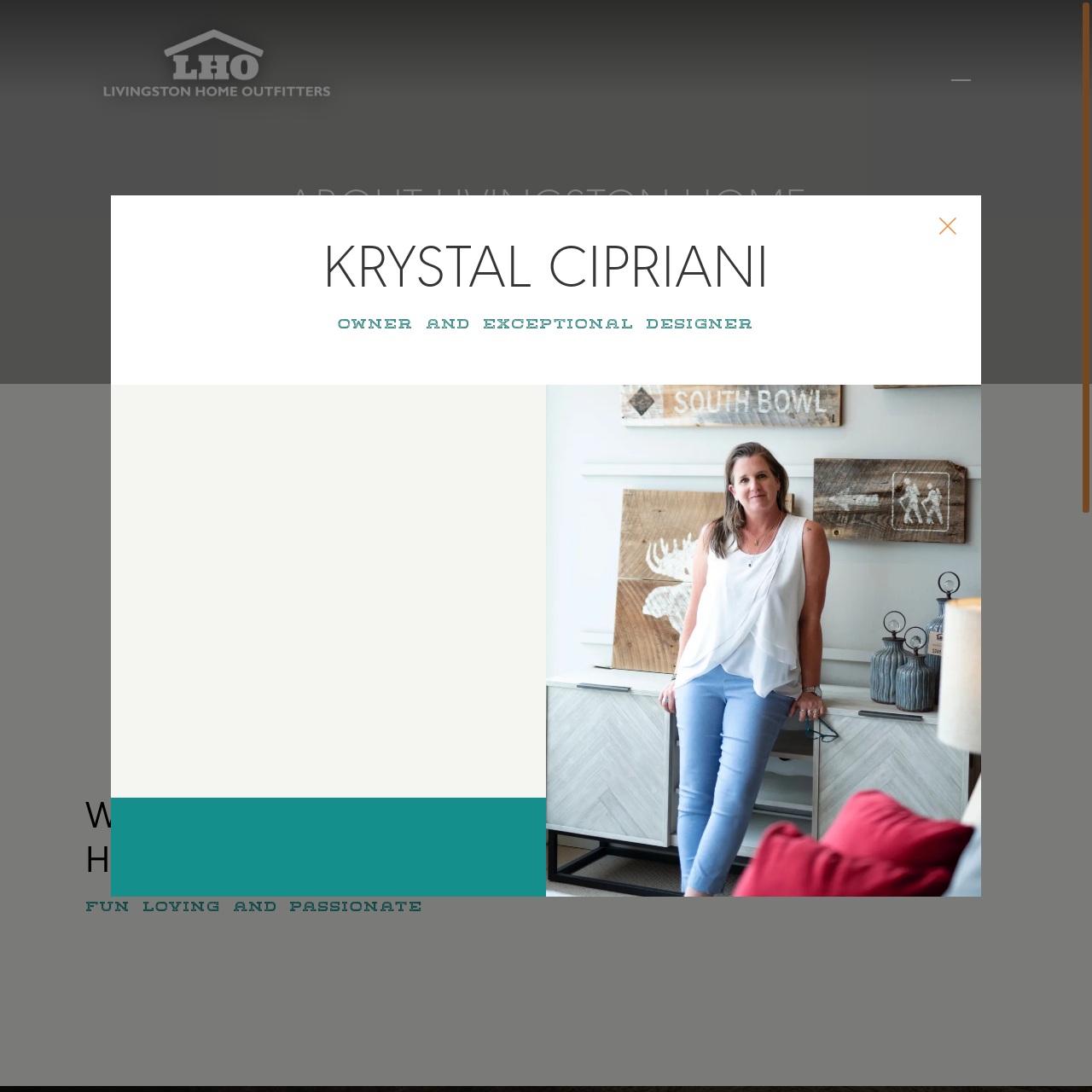What is the atmosphere of the Livingston showroom?
Observe the image inside the red bounding box and give a concise answer using a single word or phrase.

Inviting